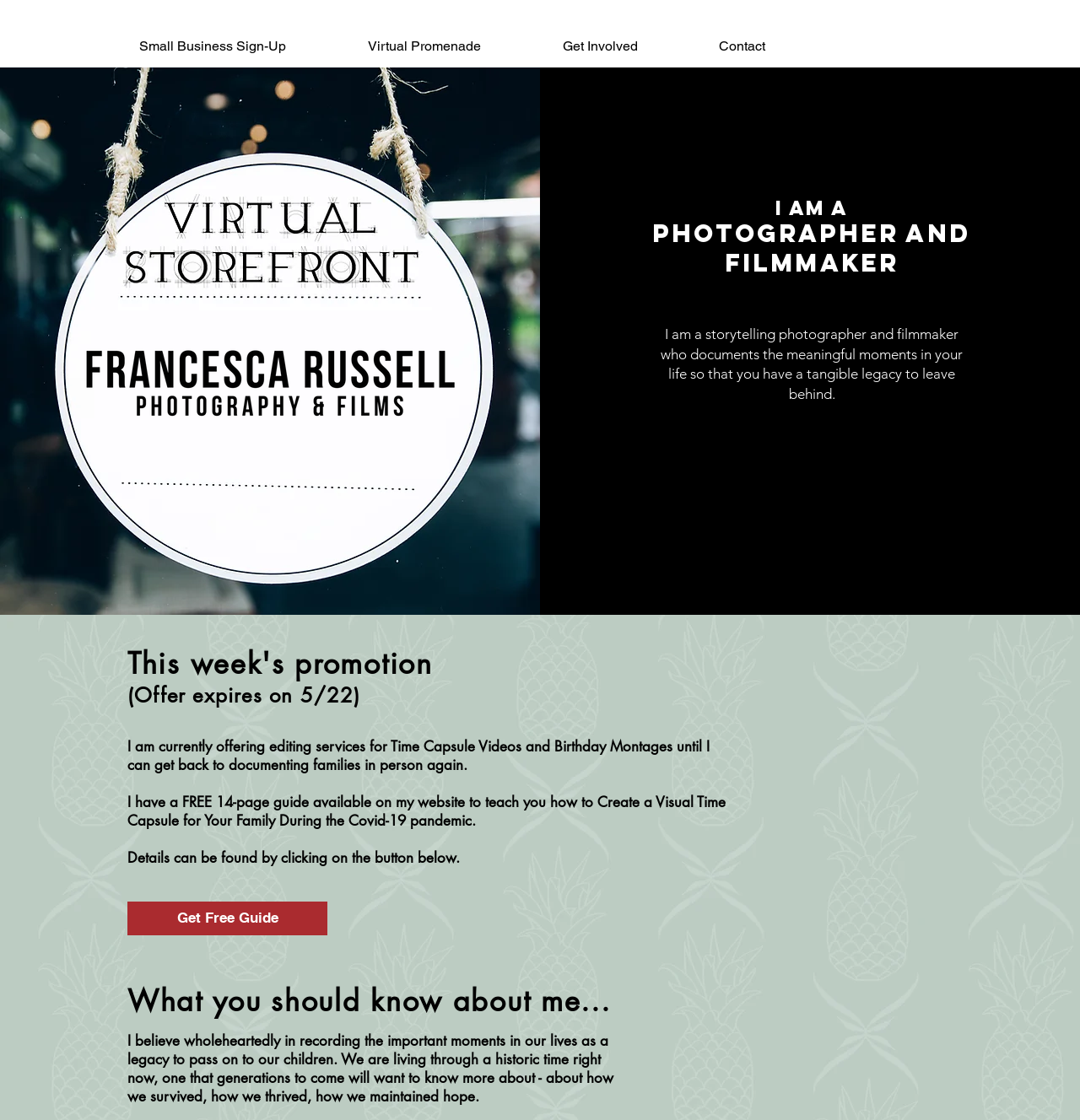Specify the bounding box coordinates (top-left x, top-left y, bottom-right x, bottom-right y) of the UI element in the screenshot that matches this description: parent_node: ABOUT

None